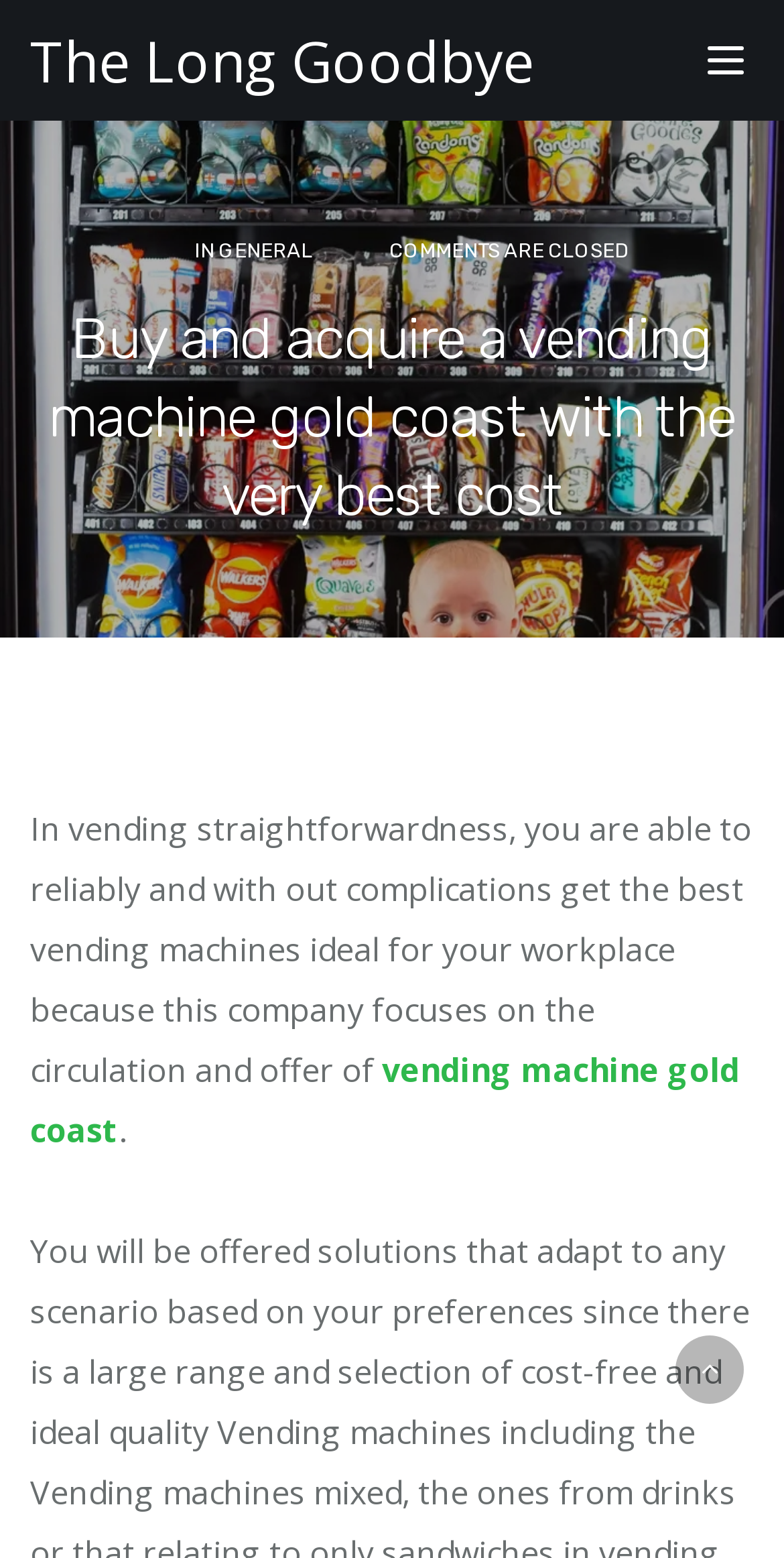What is the status of comments?
We need a detailed and meticulous answer to the question.

The static text 'COMMENTS ARE CLOSED' explicitly states that the comments are closed.